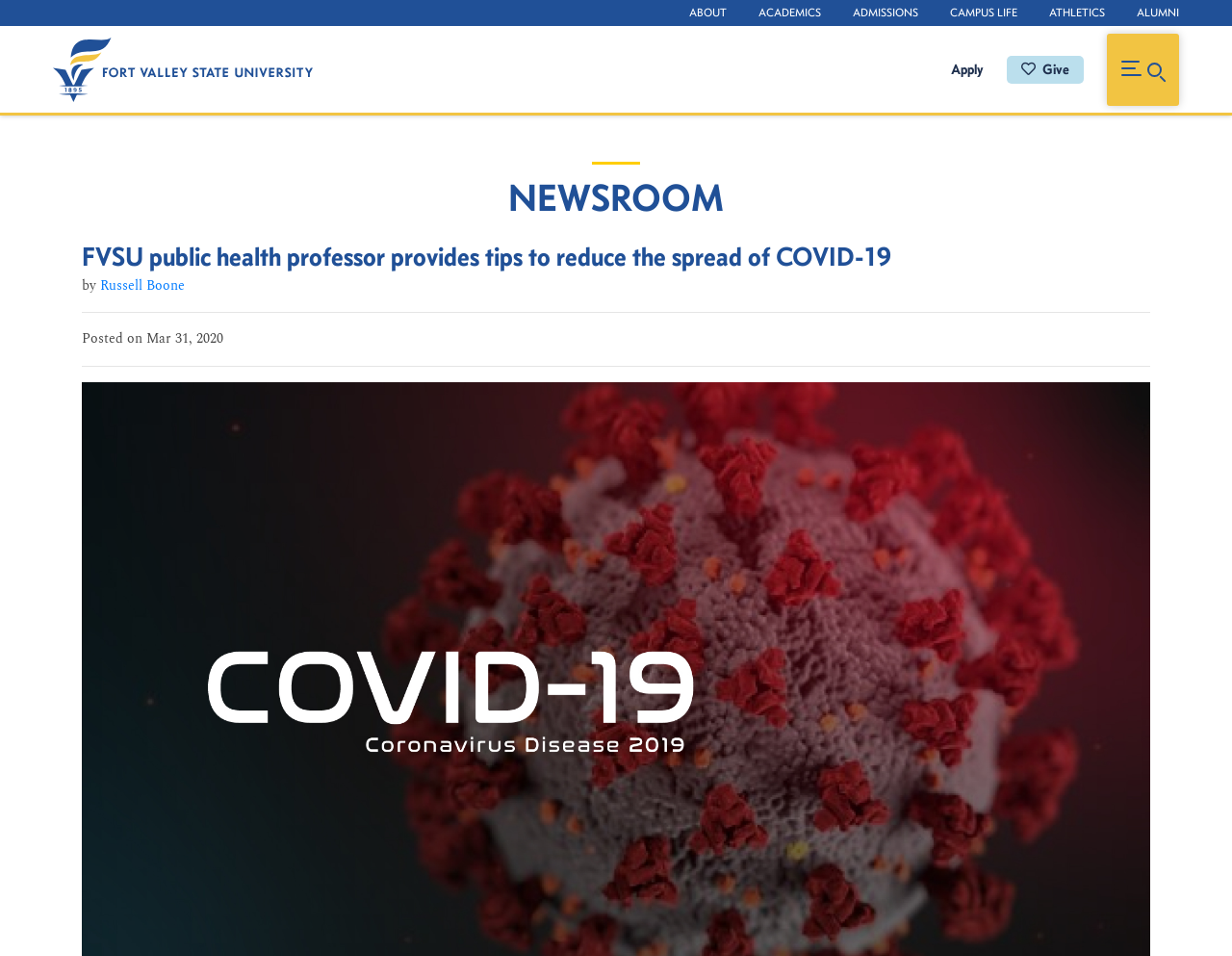What is the name of the author of the news article?
Respond to the question with a single word or phrase according to the image.

Russell Boone